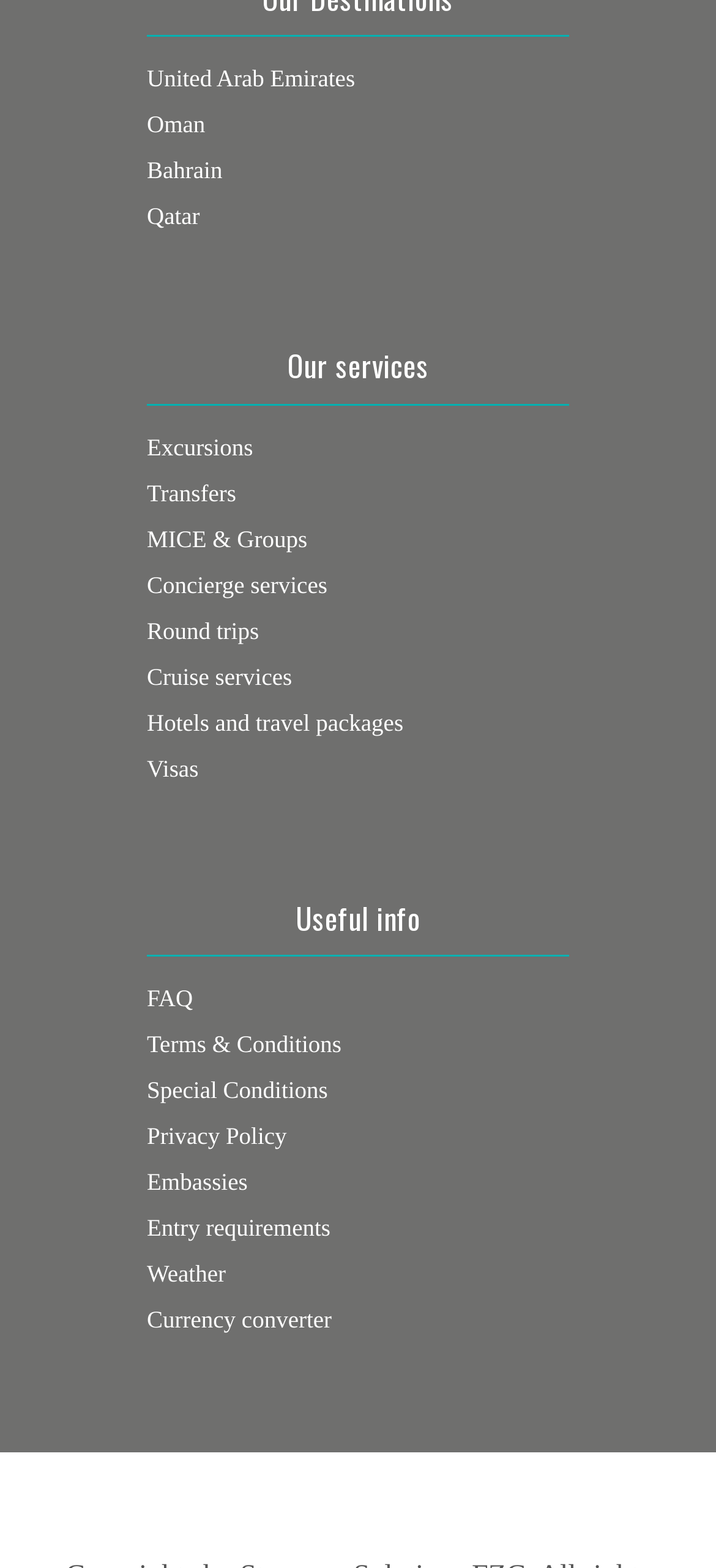What is the last service listed?
Please provide a detailed and comprehensive answer to the question.

I looked at the list of services and found that the last one is 'Currency converter', which is located at the bottom of the list.